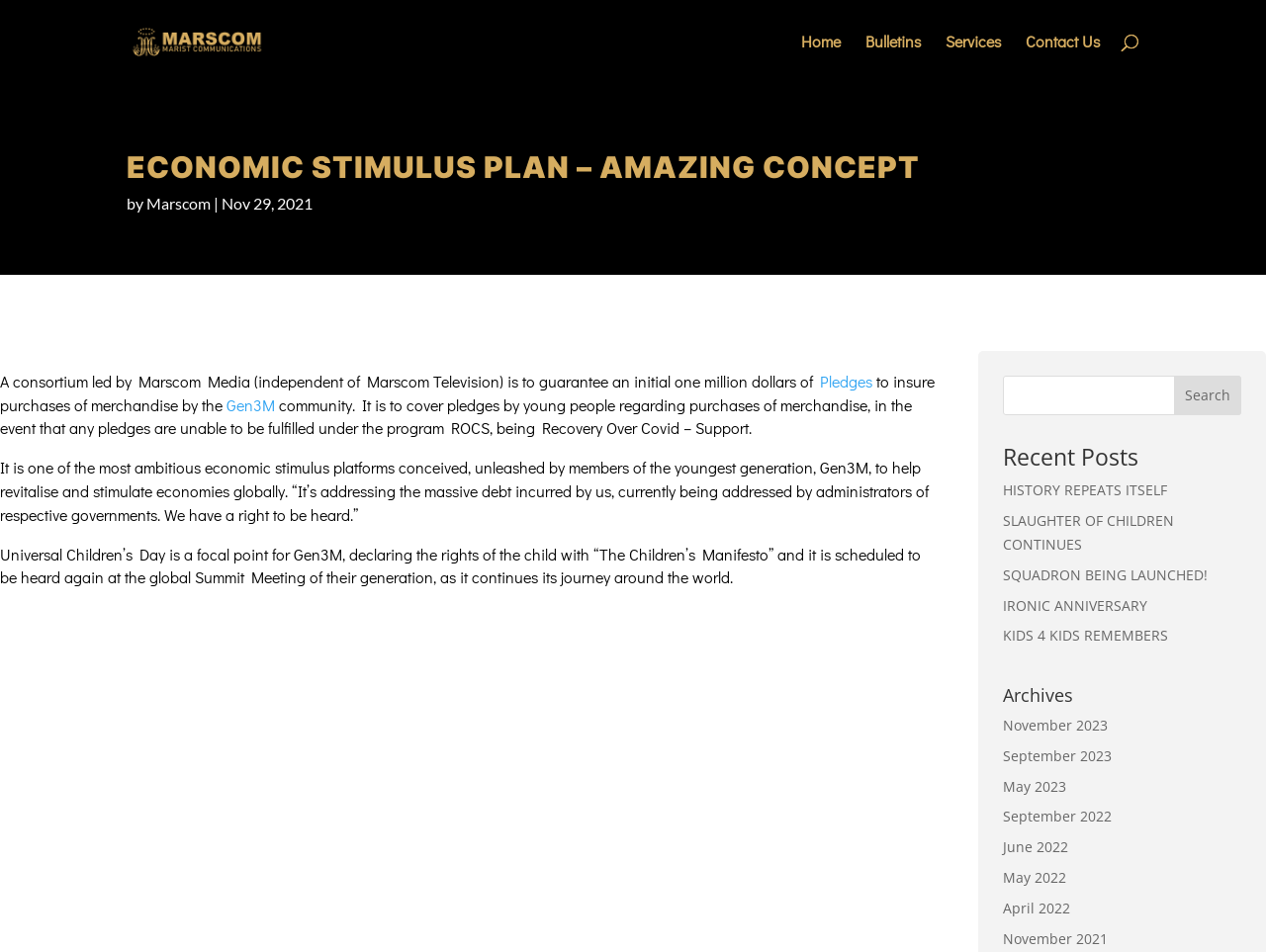Please provide the main heading of the webpage content.

ECONOMIC STIMULUS PLAN – AMAZING CONCEPT